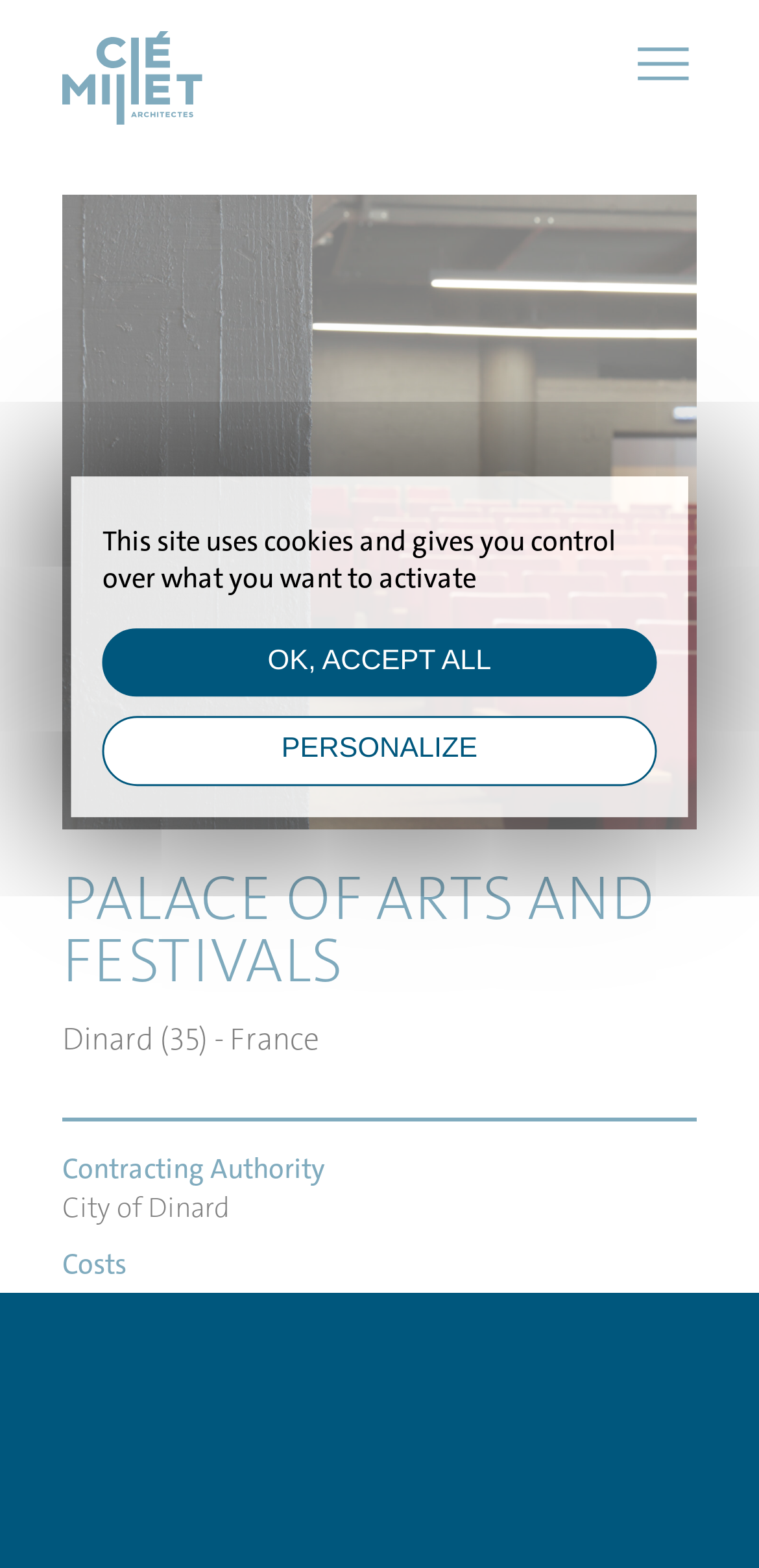What is the core mission of the project?
Look at the image and answer the question with a single word or phrase.

Core Mission + DIAG